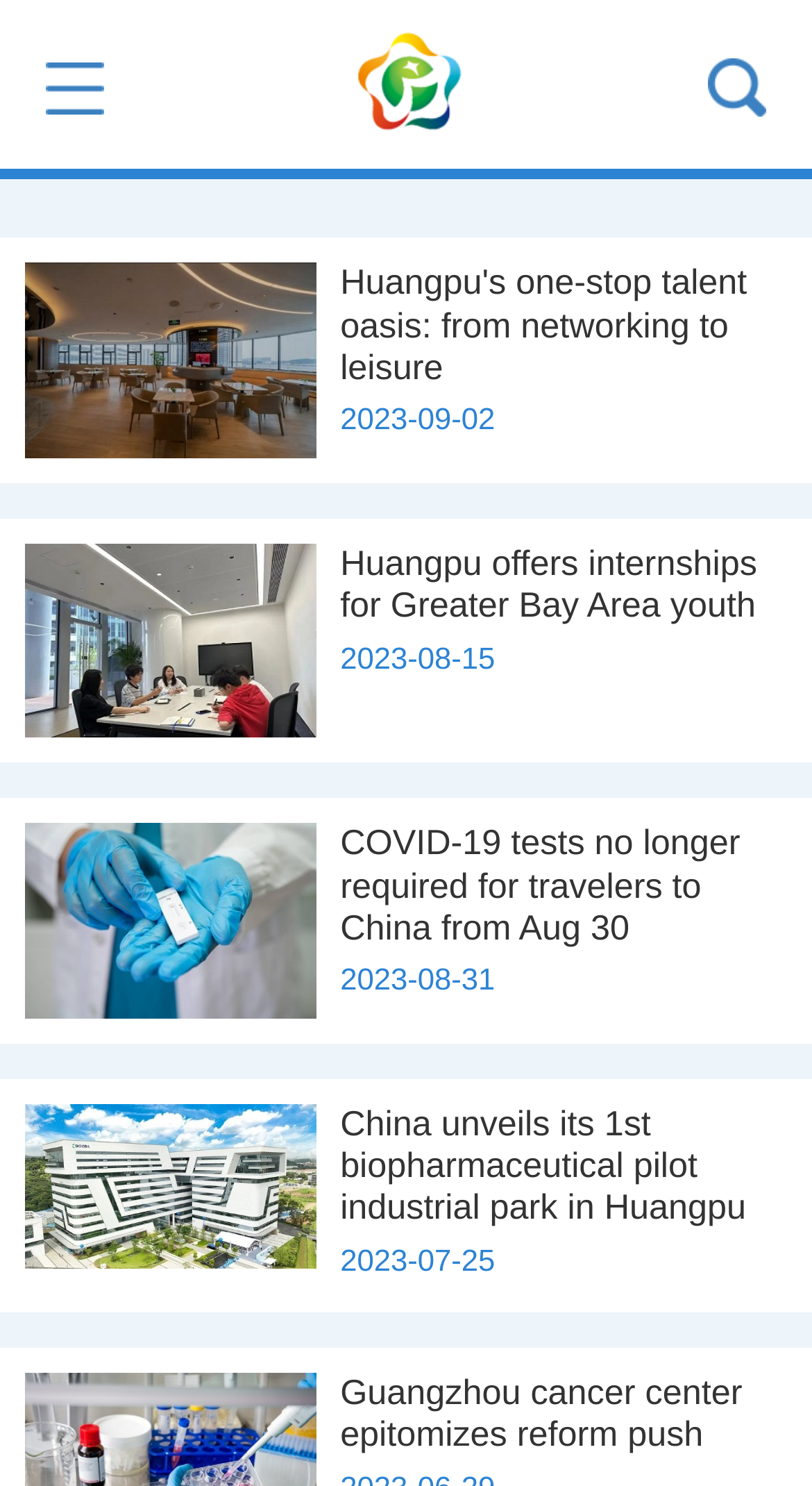How many articles are on this webpage?
Please answer the question with a single word or phrase, referencing the image.

5